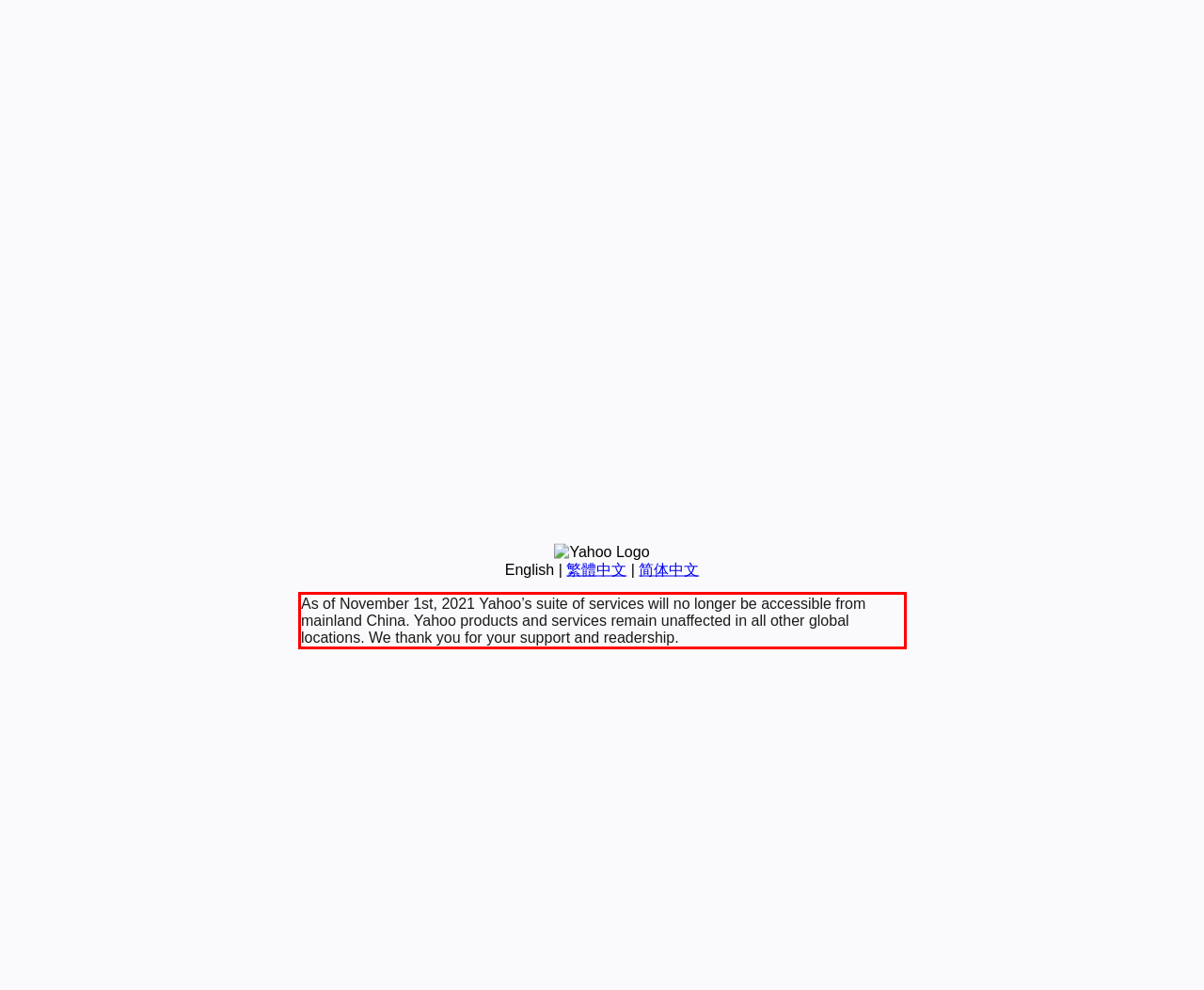The screenshot you have been given contains a UI element surrounded by a red rectangle. Use OCR to read and extract the text inside this red rectangle.

As of November 1st, 2021 Yahoo’s suite of services will no longer be accessible from mainland China. Yahoo products and services remain unaffected in all other global locations. We thank you for your support and readership.